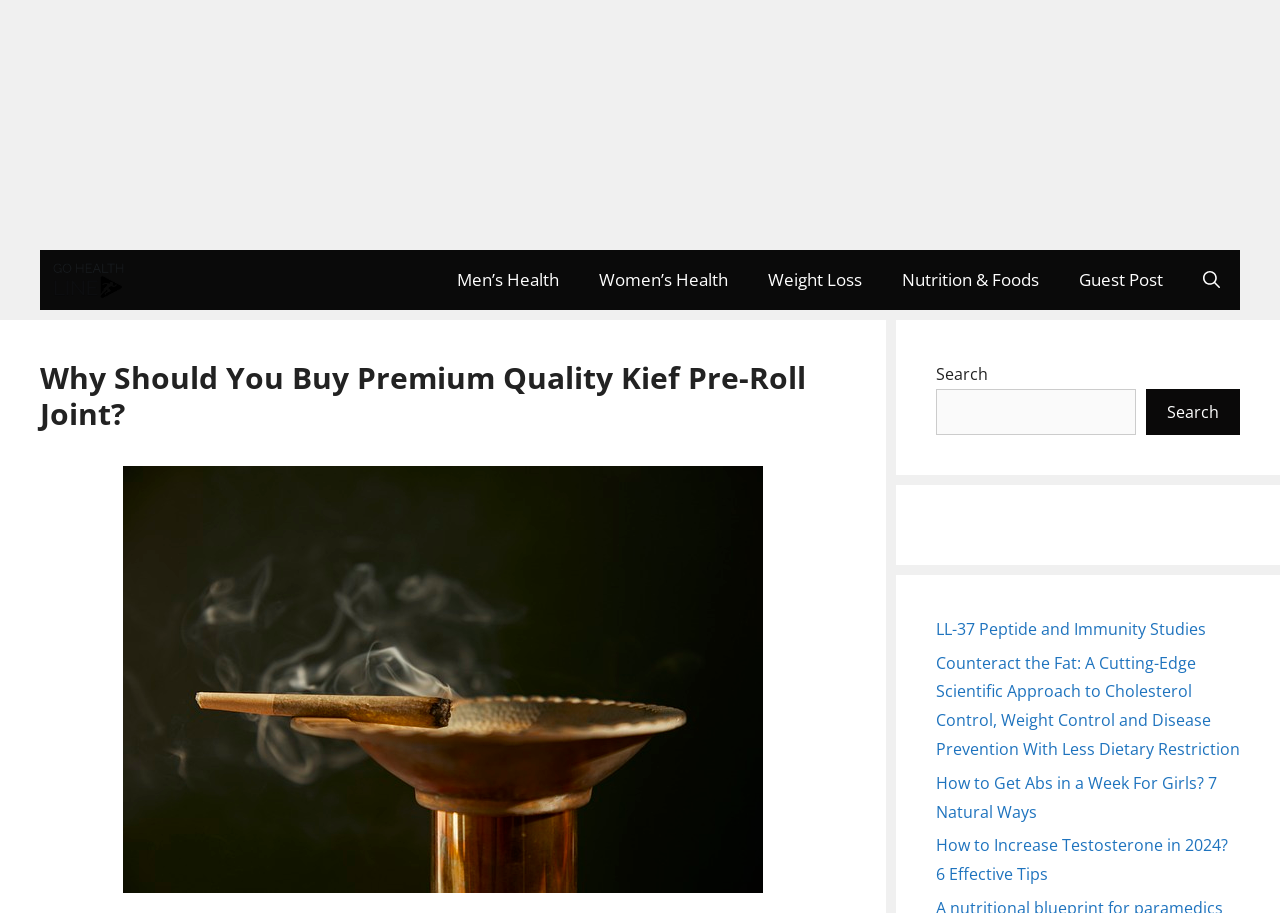What is the function of the button next to the search box?
Examine the screenshot and reply with a single word or phrase.

To submit search query